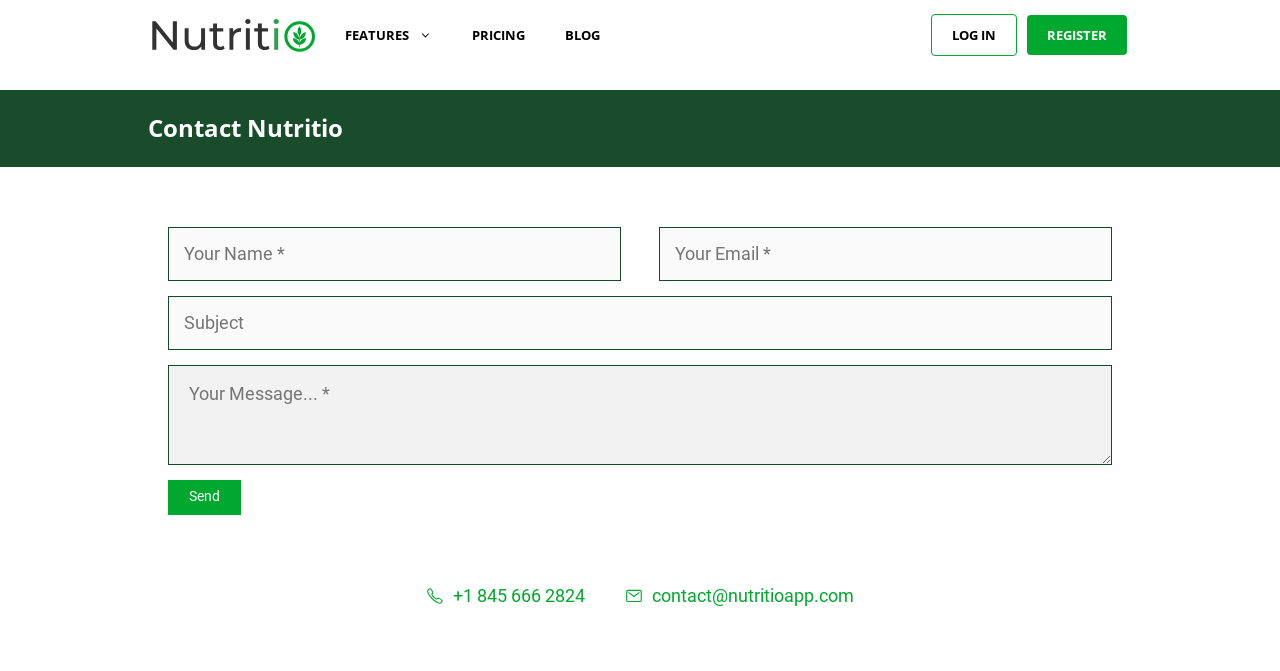Create a detailed narrative describing the layout and content of the webpage.

The webpage is about contacting Nutritio, a nutrition-related company. At the top, there is a navigation bar with several links, including "Nutritio", "FEATURES", "MEAL PLANNING SOFTWARE", "NUTRITION ANALYSIS SOFTWARE", "NUTRITION COACHING SOFTWARE", "NUTRITION PRACTICE MANAGEMENT SOFTWARE", "MARKETING TOOLS", "PRICING", "BLOG", "LOG IN", and "REGISTER". 

Below the navigation bar, there is a heading "Contact Nutritio" followed by a form with four text boxes: "Your Name", "Your Email", "Subject", and "Your Message". The form also includes a "Send" button. 

To the right of the form, there are two links: "Call +1 845 666 2824" with a phone icon and "Mail contact@nutritioapp.com" with an email icon.